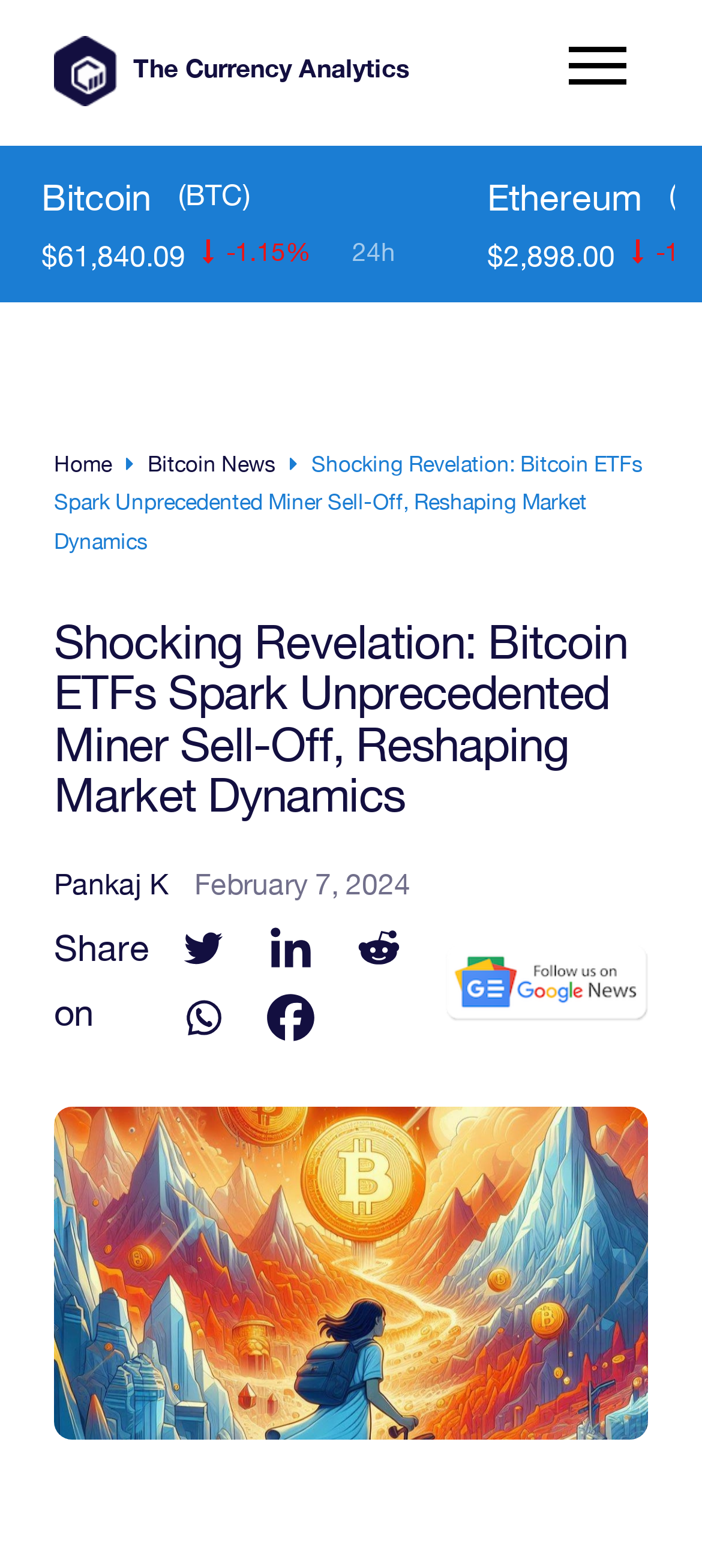Generate a comprehensive description of the contents of the webpage.

This webpage appears to be a news article or blog post focused on the topic of Bitcoin ETFs and their impact on the market. At the top of the page, there is a logo or icon for "The Currency Analytics" accompanied by a link and a button. Below this, there is a large heading that reads "Shocking Revelation: Bitcoin ETFs Spark Unprecedented Miner Sell-Off, Reshaping Market Dynamics".

To the left of the heading, there are several links, including "Home" and "Bitcoin News", which suggest that this webpage is part of a larger website with multiple sections or categories. Below the heading, there is a section that displays the current price of Bitcoin, $61,840.09, along with a percentage change of -1.15% and a secondary value of $2,898.00.

The main content of the article appears below this section, with the author's name, Pankaj K, and the date of publication, February 7, 2024, displayed above the text. The article itself is not summarized here, but it likely explores the implications of Bitcoin ETFs on the market and investor sentiment.

On the right side of the page, there are social media links, including Twitter, Linkedin, Reddit, and Facebook, allowing users to share the article on these platforms. There is also a link to follow the website on Google News.

At the bottom of the page, there is a large image related to Bitcoin ETFs, which takes up most of the width of the page. Overall, the webpage has a clean and organized layout, with clear headings and concise text.